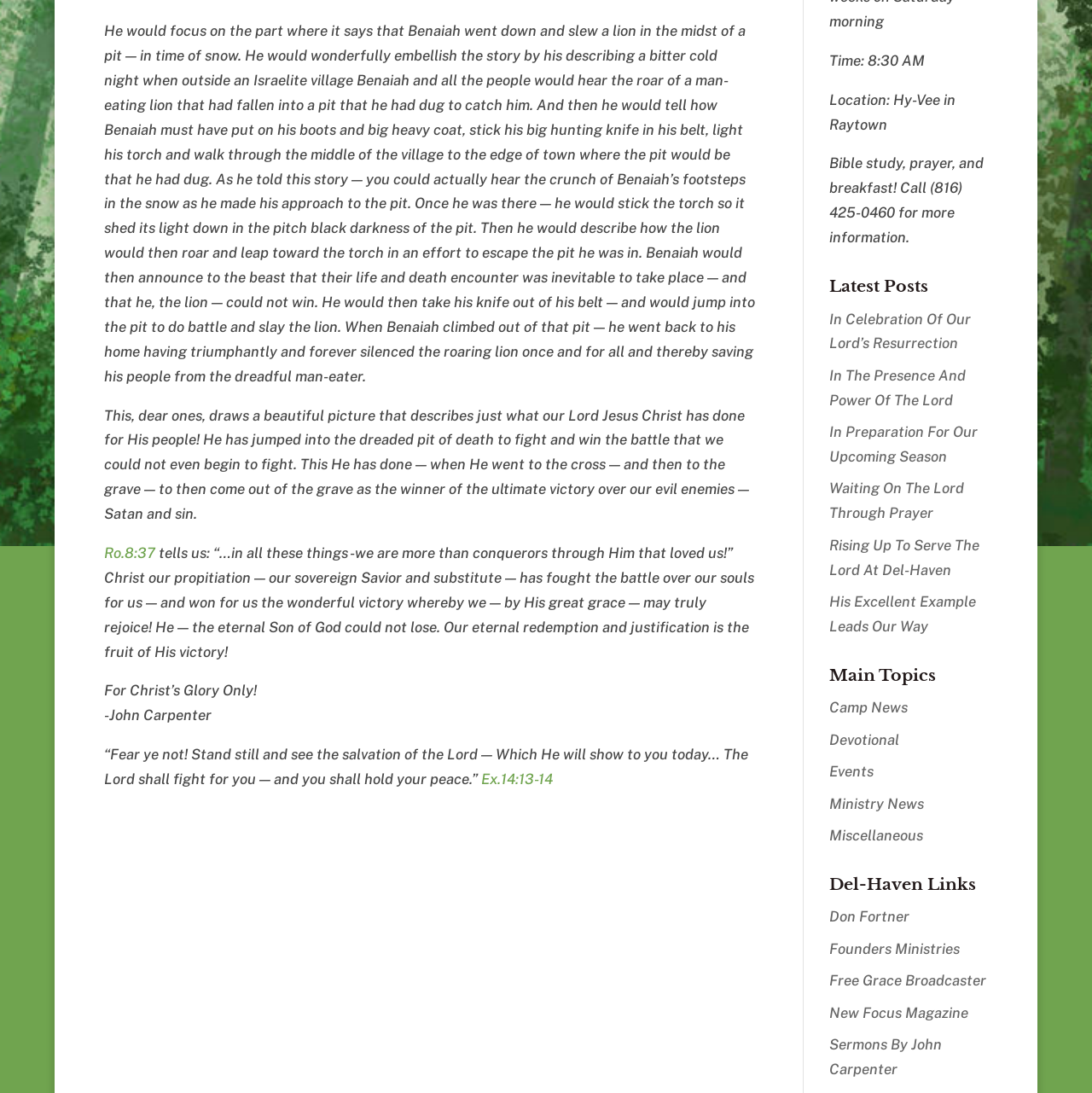Extract the bounding box for the UI element that matches this description: "About UWI".

None